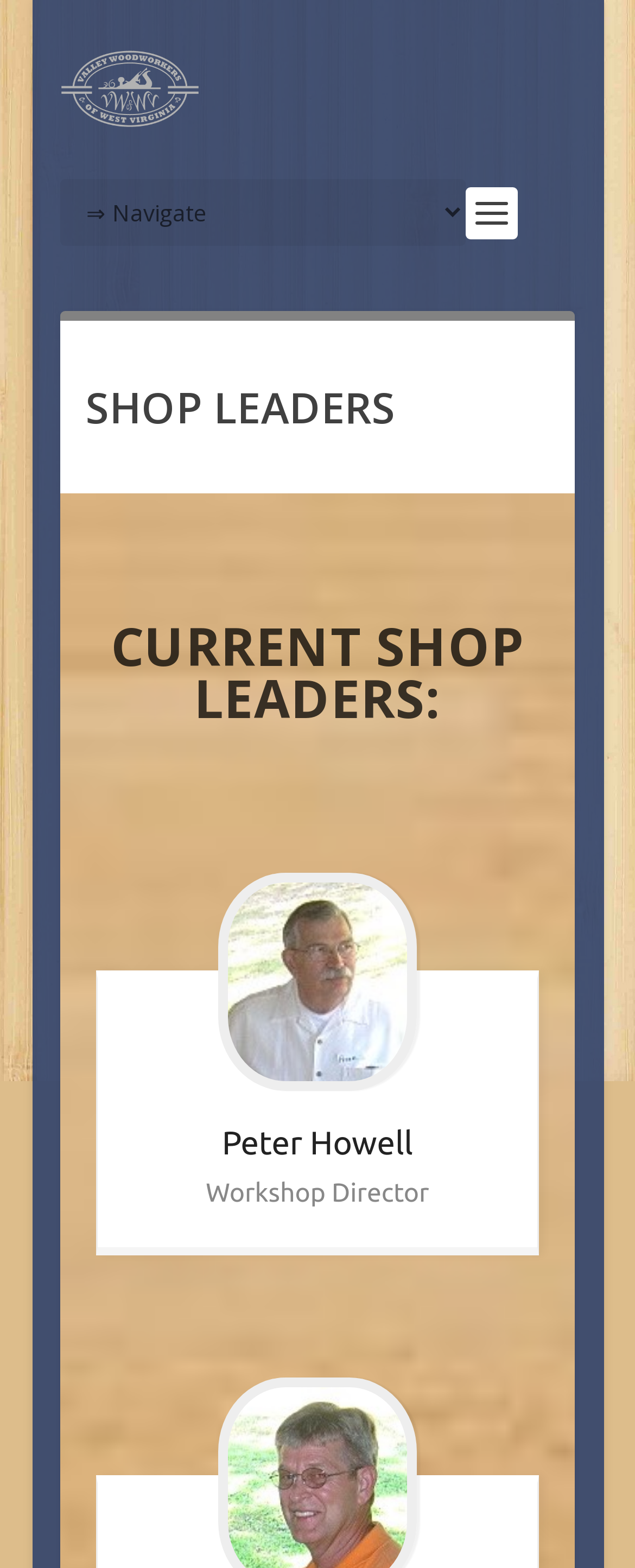What is the position of Peter Howell?
Using the picture, provide a one-word or short phrase answer.

Workshop Director